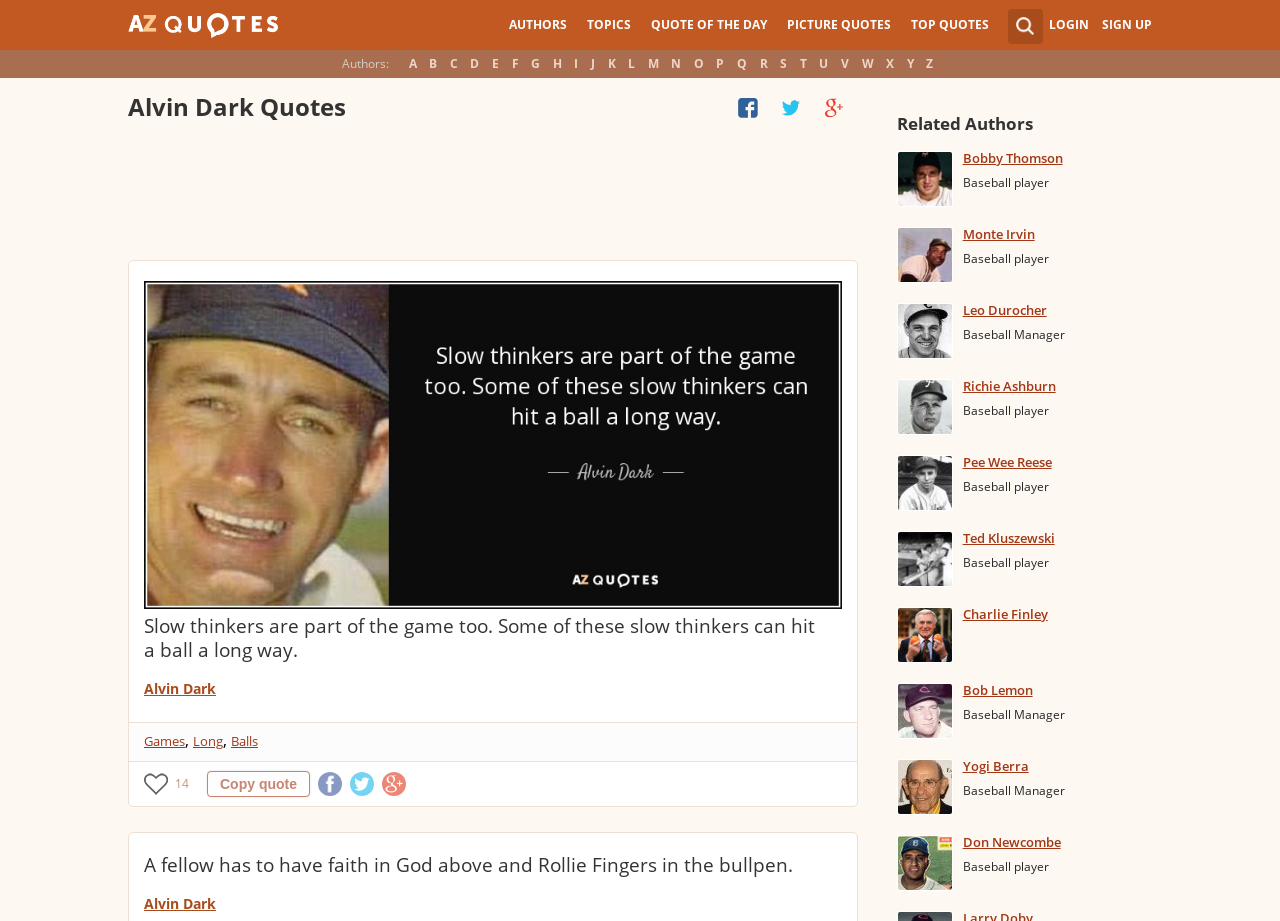Point out the bounding box coordinates of the section to click in order to follow this instruction: "Click on the 'AUTHORS' link".

[0.39, 0.0, 0.451, 0.054]